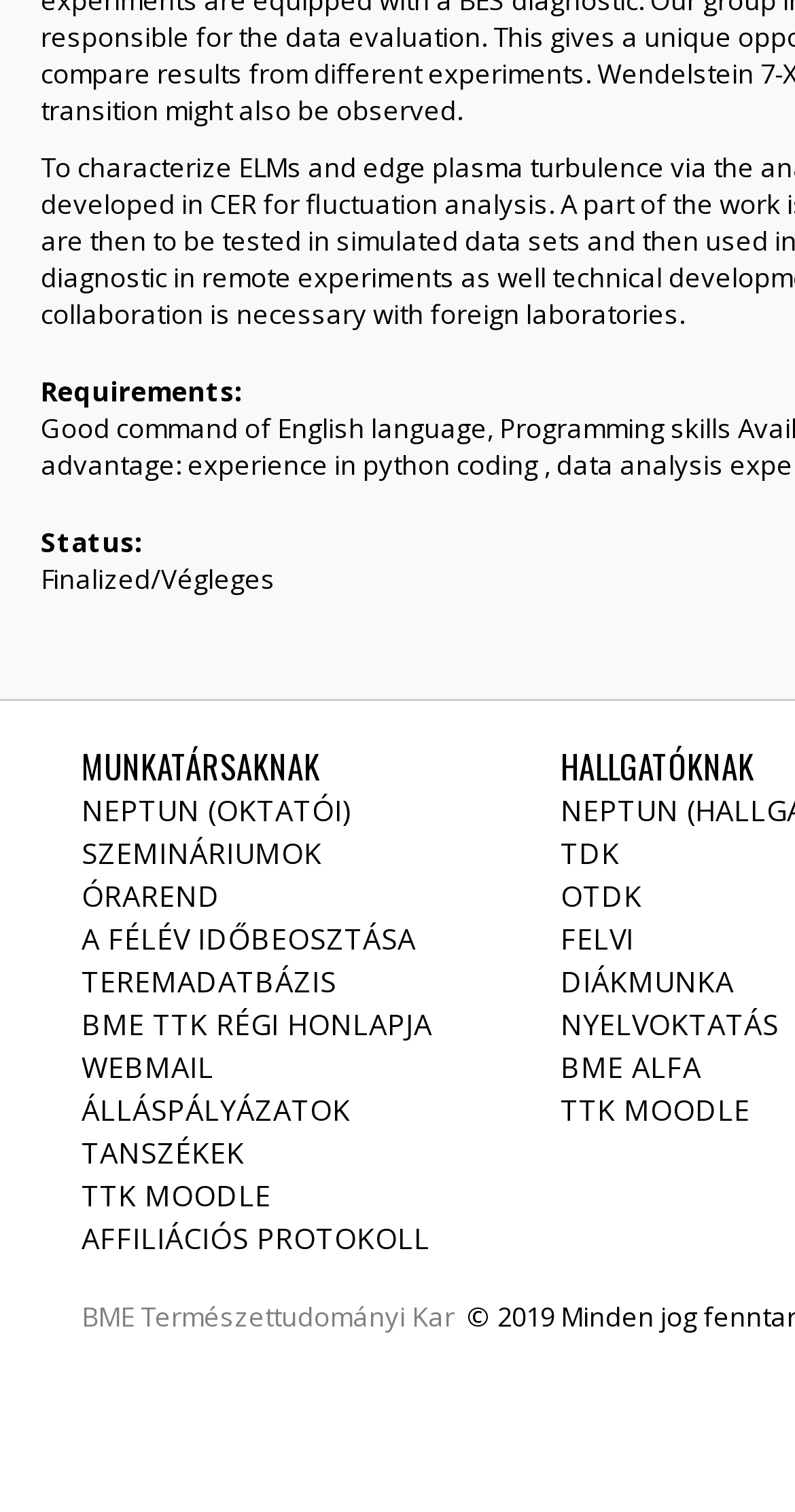Based on the image, give a detailed response to the question: How many links are there in the main links section?

The main links section starts with the link 'NEPTUN (OKTATÓI)' and ends with the link 'ÁLLÁSPÁLYÁZATOK'. By counting the links in this section, we can determine that there are 11 links in total.